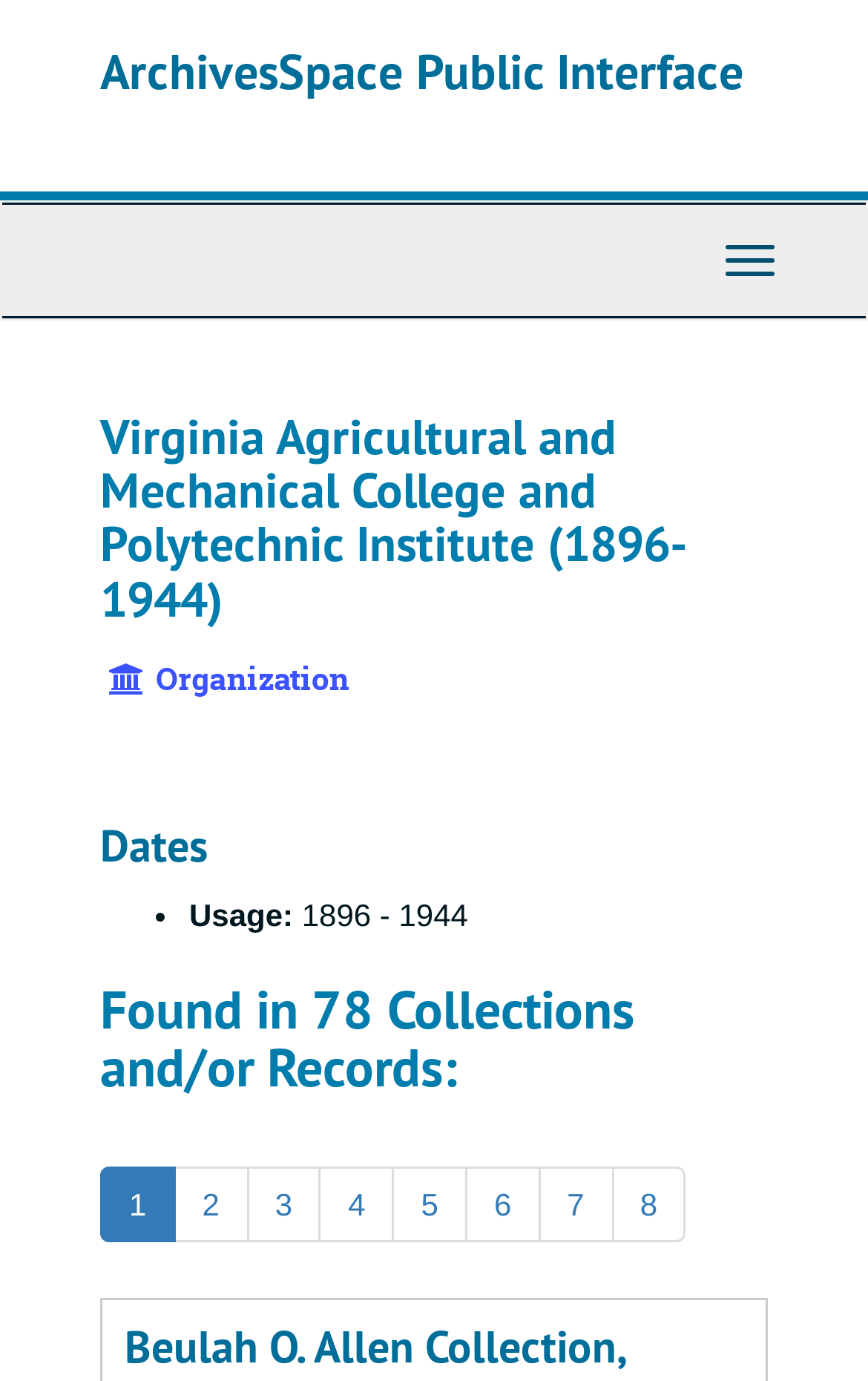Determine the bounding box coordinates of the clickable region to execute the instruction: "Toggle the navigation". The coordinates should be four float numbers between 0 and 1, denoted as [left, top, right, bottom].

[0.808, 0.161, 0.921, 0.216]